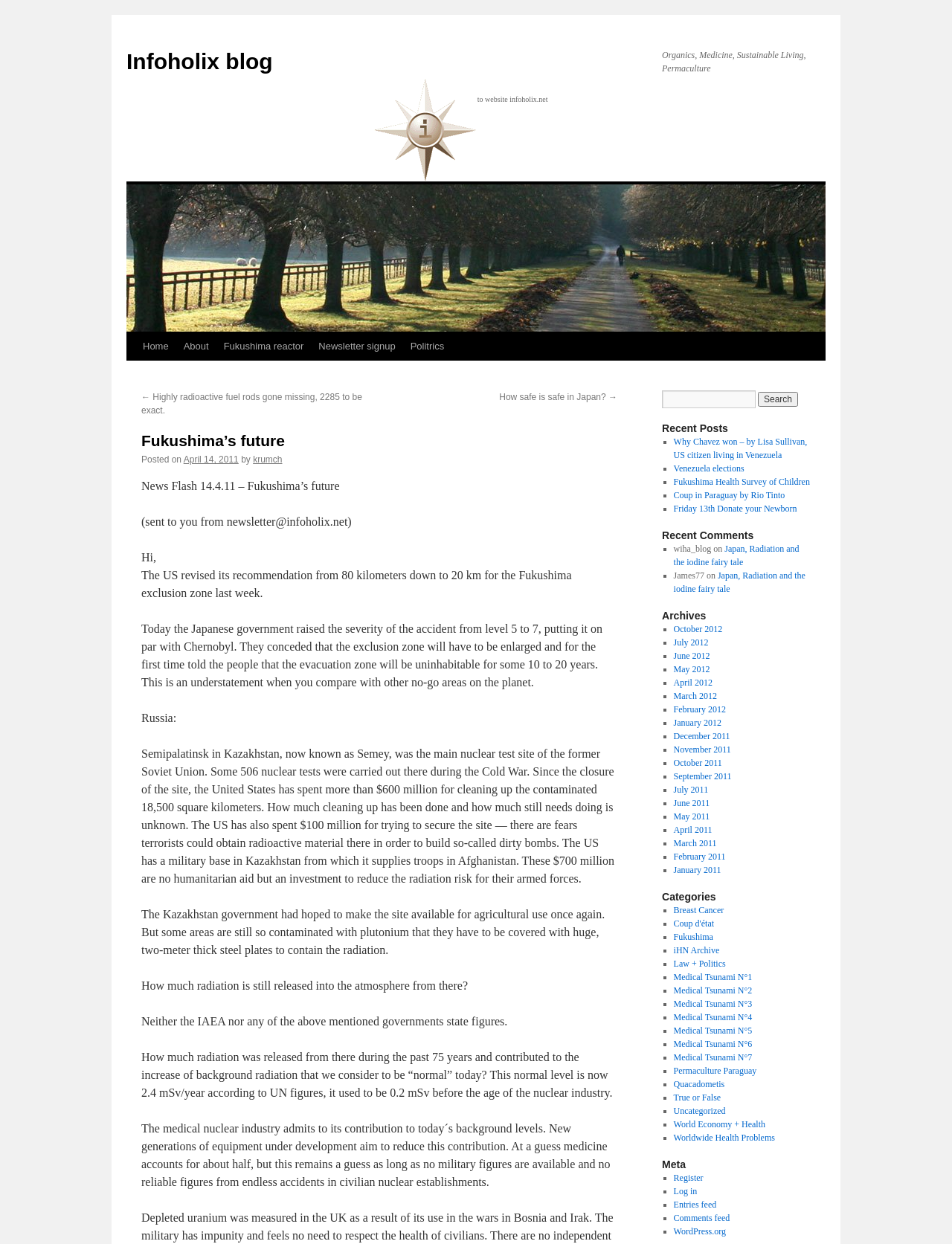Show the bounding box coordinates for the HTML element described as: "Fukushima Health Survey of Children".

[0.707, 0.383, 0.851, 0.392]